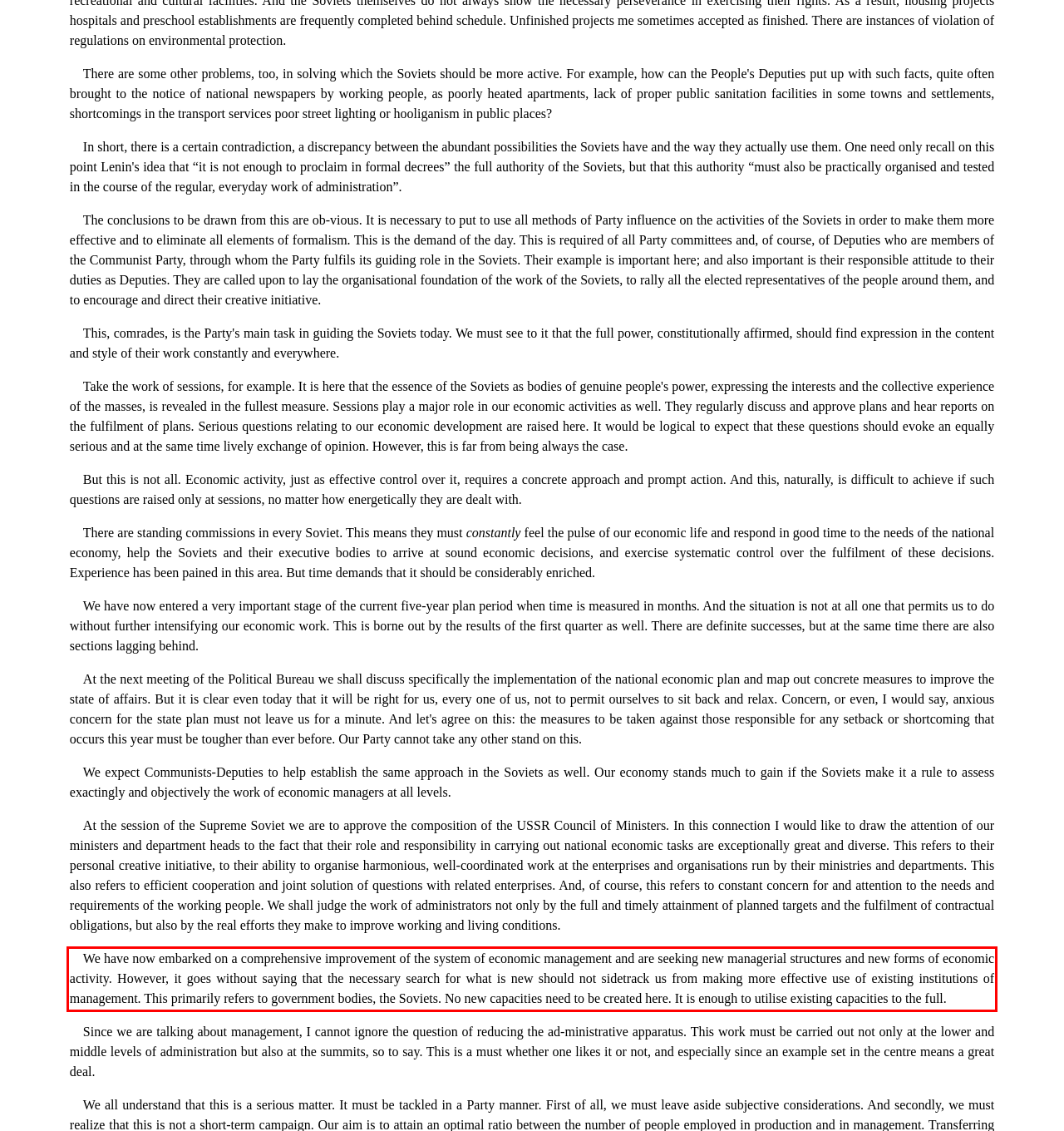Locate the red bounding box in the provided webpage screenshot and use OCR to determine the text content inside it.

We have now embarked on a comprehensive improvement of the system of economic management and are seeking new managerial structures and new forms of economic activity. However, it goes without saying that the necessary search for what is new should not sidetrack us from making more effective use of existing institutions of management. This primarily refers to government bodies, the Soviets. No new capacities need to be created here. It is enough to utilise existing capacities to the full.